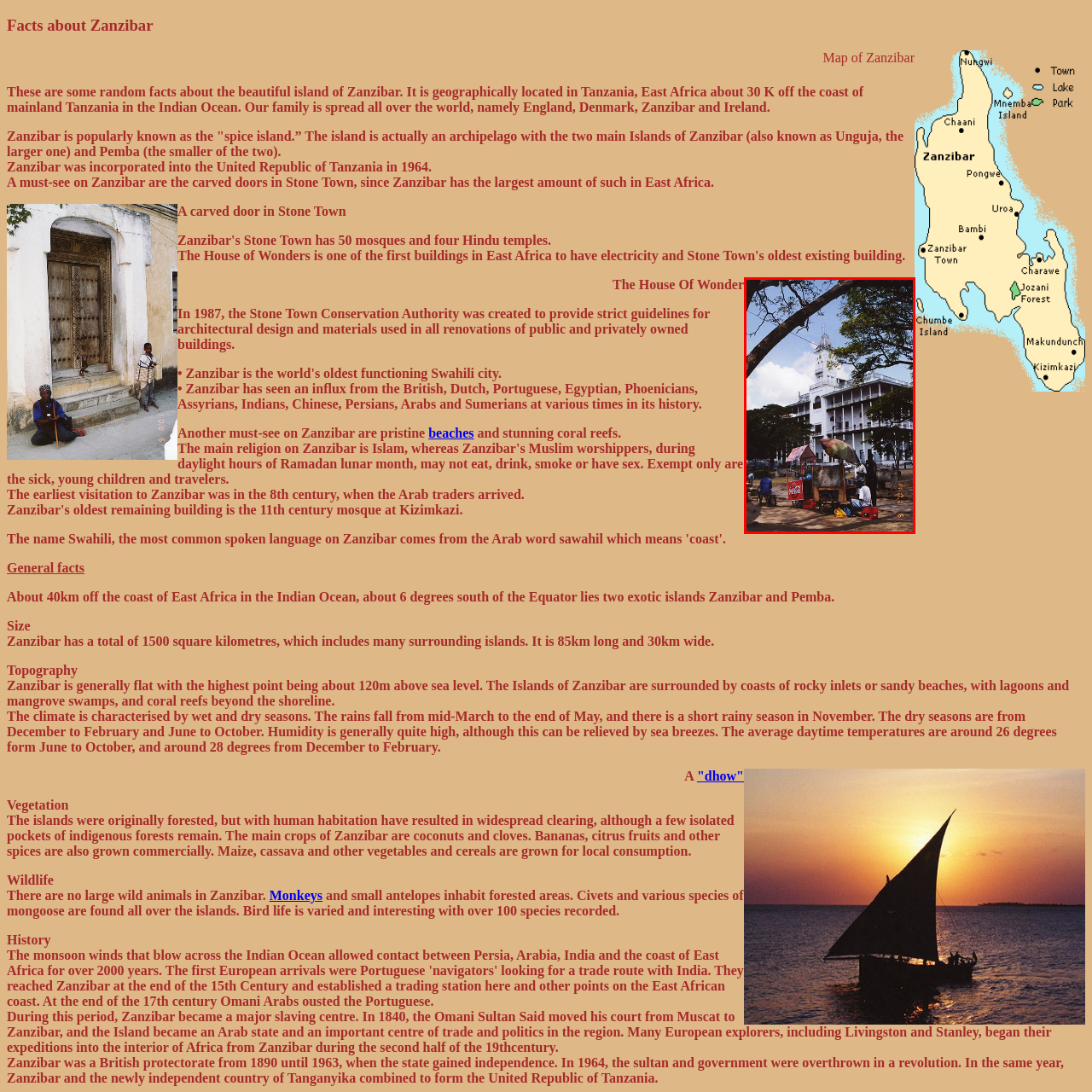What is the purpose of the House of Wonders?
Review the image inside the red bounding box and give a detailed answer.

According to the caption, the House of Wonders is not only a historical site but also serves as a cultural hub, reflecting Zanzibar's rich heritage as an important center for trade and cultural exchange in the region.